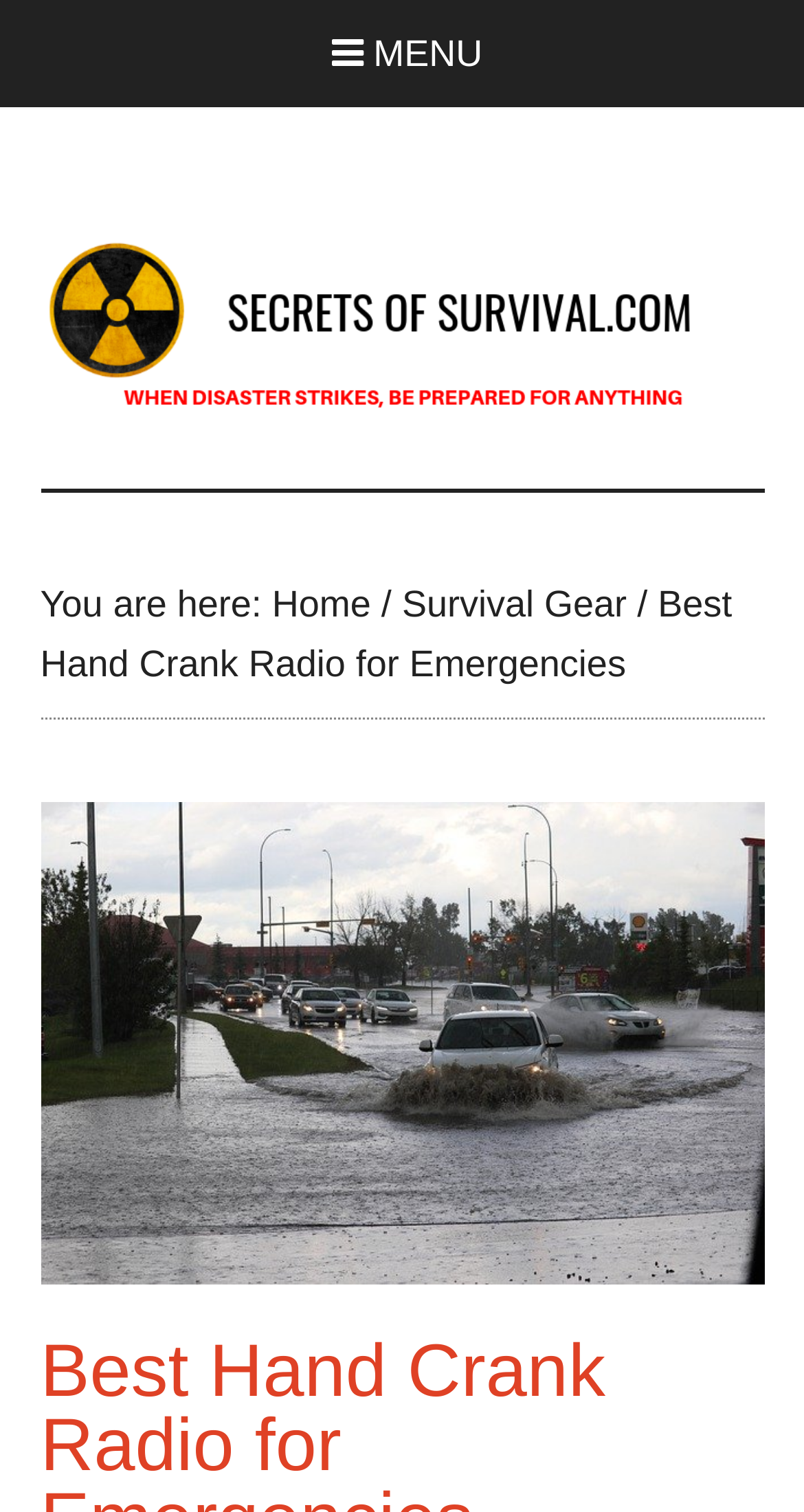Please answer the following question using a single word or phrase: 
How many breadcrumb separators are there?

2